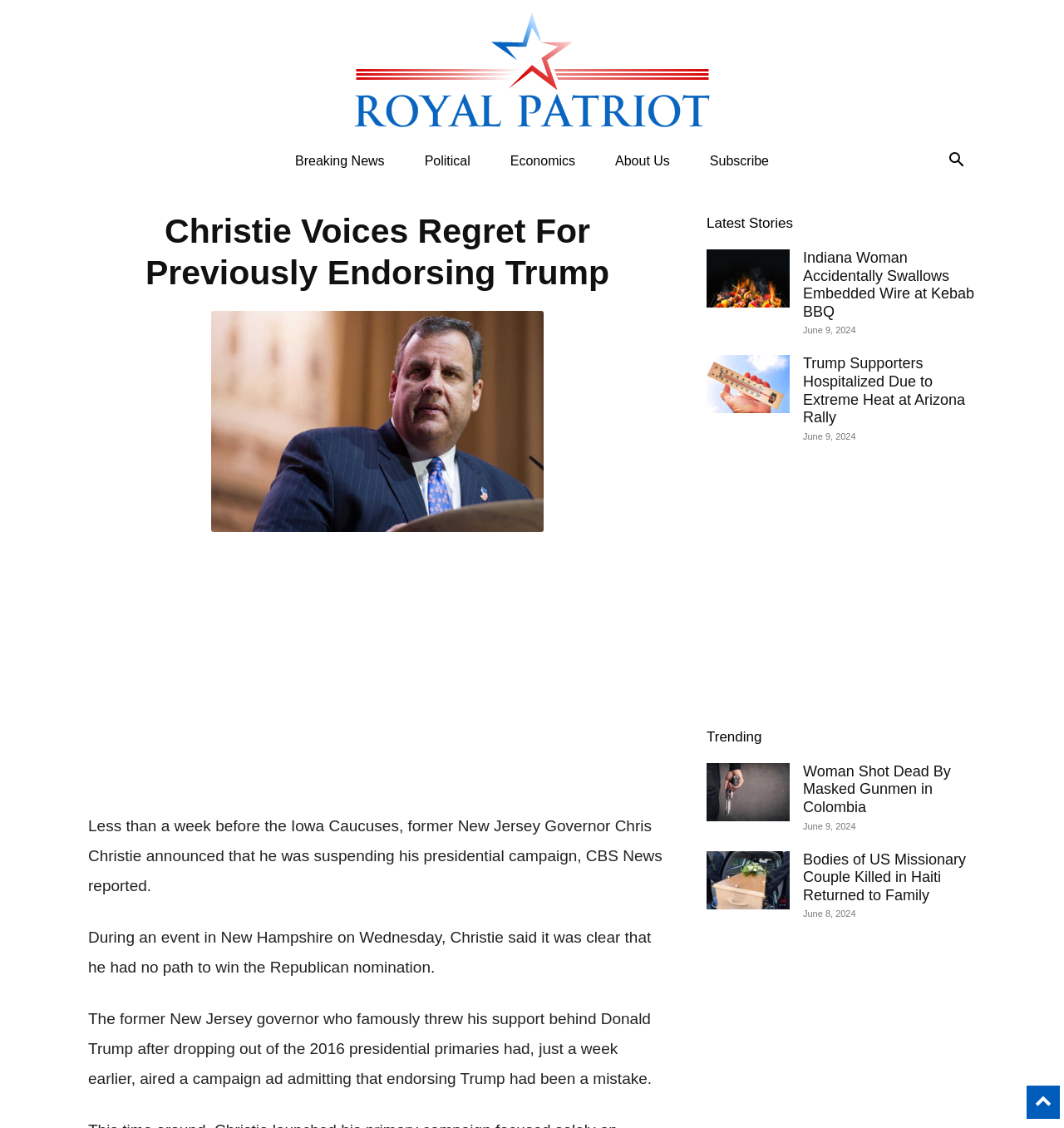Using the provided description: "Subscribe", find the bounding box coordinates of the corresponding UI element. The output should be four float numbers between 0 and 1, in the format [left, top, right, bottom].

[0.648, 0.125, 0.741, 0.161]